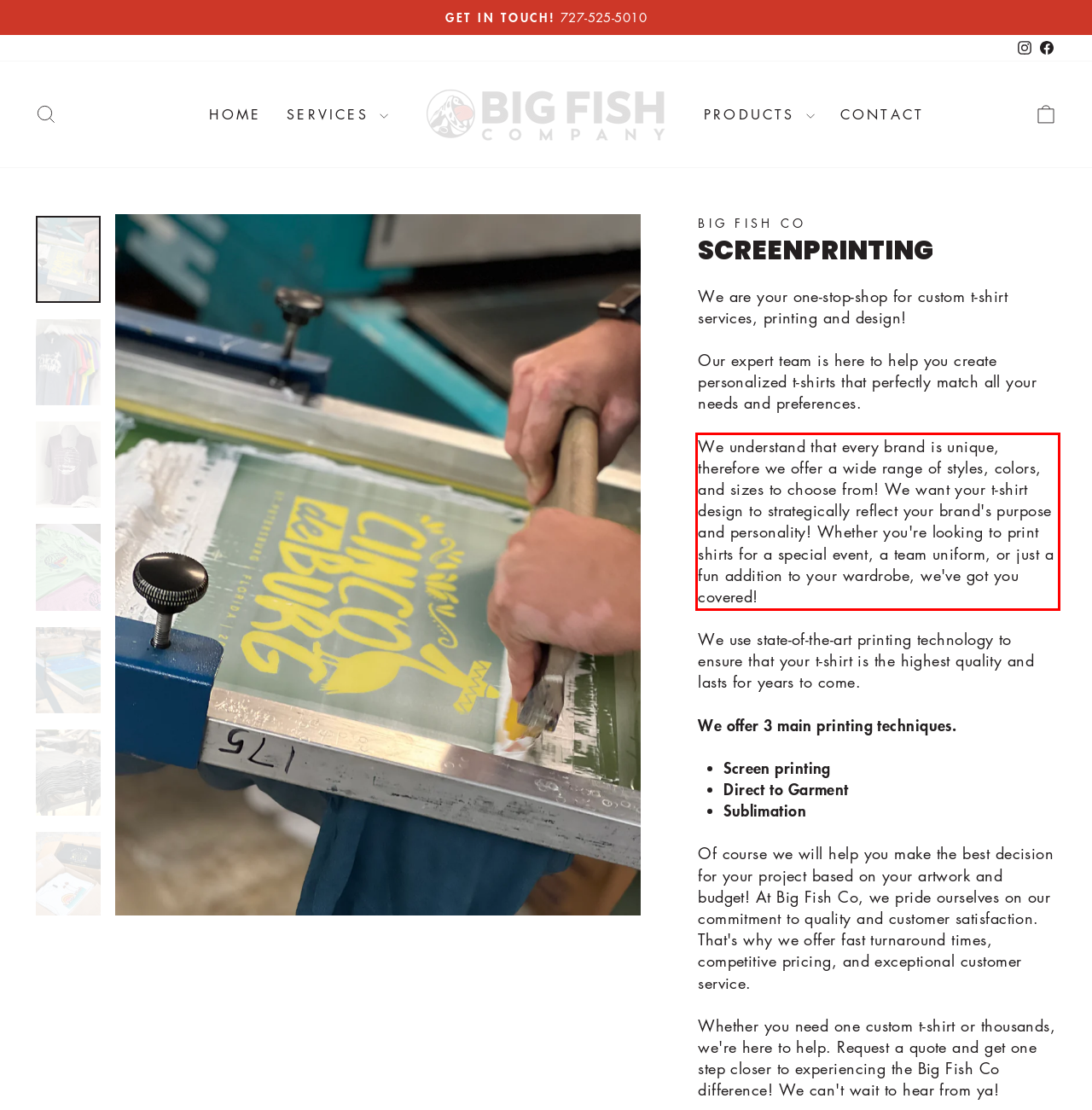You have a webpage screenshot with a red rectangle surrounding a UI element. Extract the text content from within this red bounding box.

We understand that every brand is unique, therefore we offer a wide range of styles, colors, and sizes to choose from! We want your t-shirt design to strategically reflect your brand's purpose and personality! Whether you're looking to print shirts for a special event, a team uniform, or just a fun addition to your wardrobe, we've got you covered!